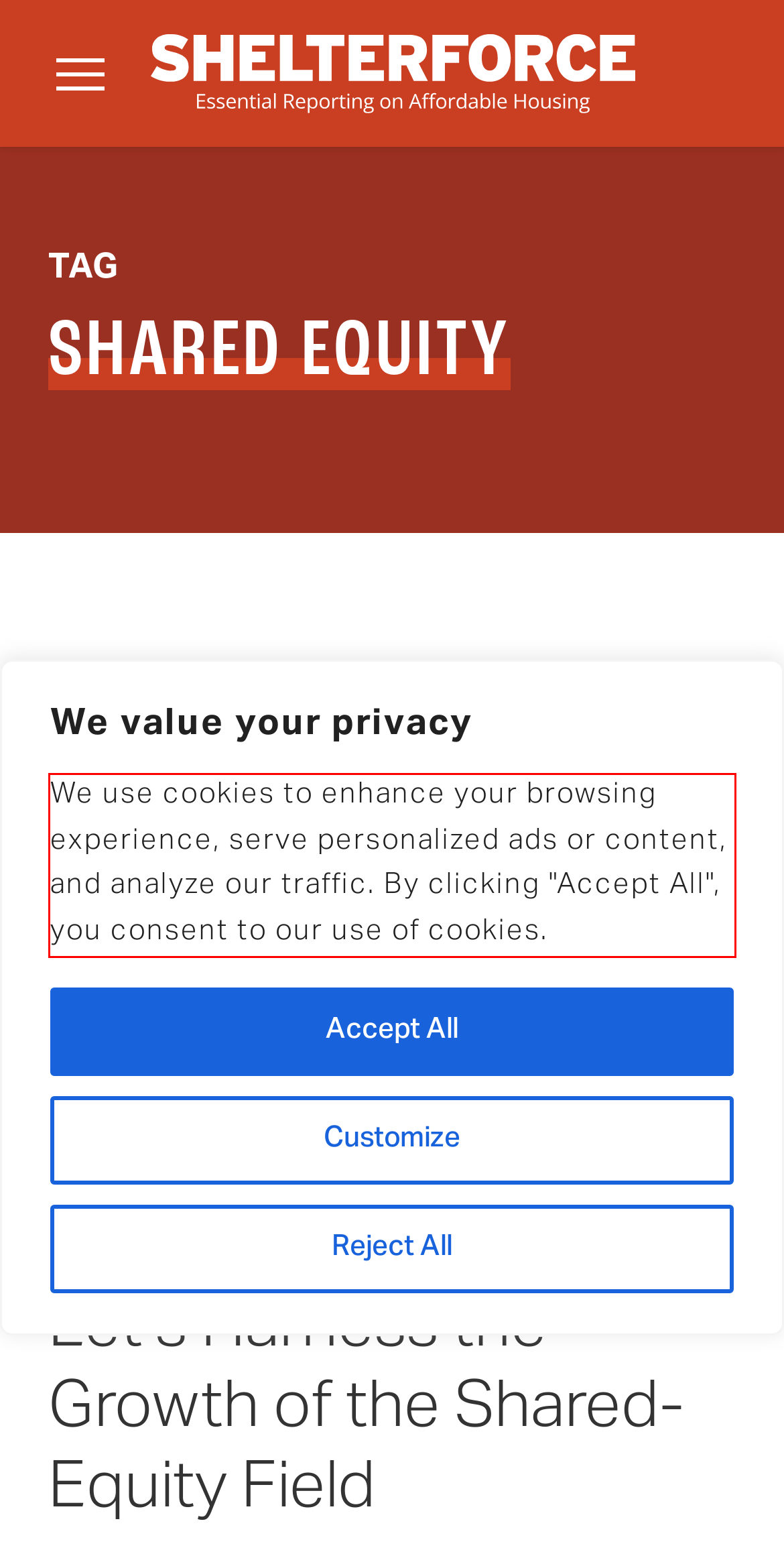Please use OCR to extract the text content from the red bounding box in the provided webpage screenshot.

We use cookies to enhance your browsing experience, serve personalized ads or content, and analyze our traffic. By clicking "Accept All", you consent to our use of cookies.